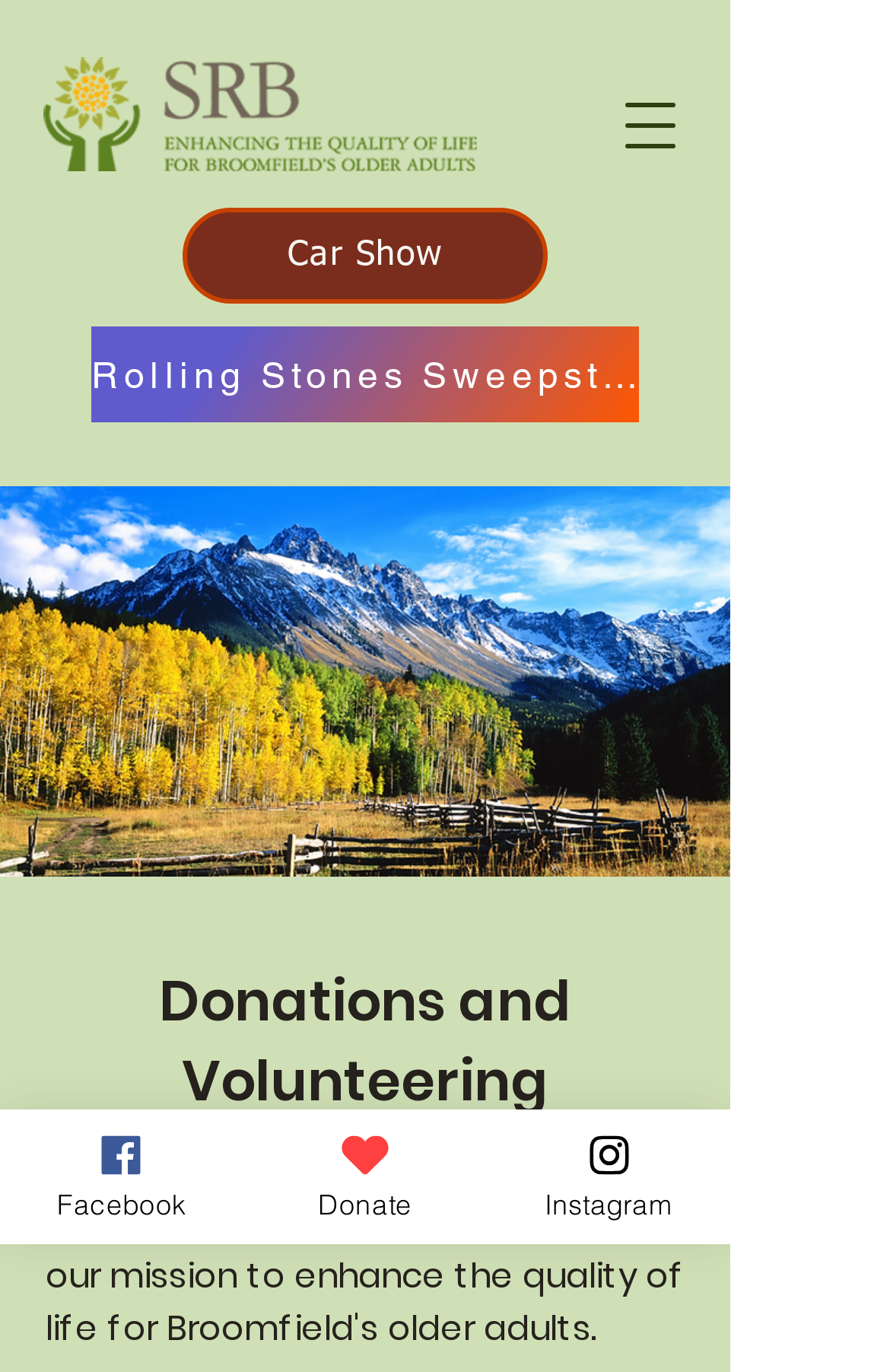Extract the bounding box coordinates for the UI element described as: "Facebook".

[0.0, 0.809, 0.274, 0.907]